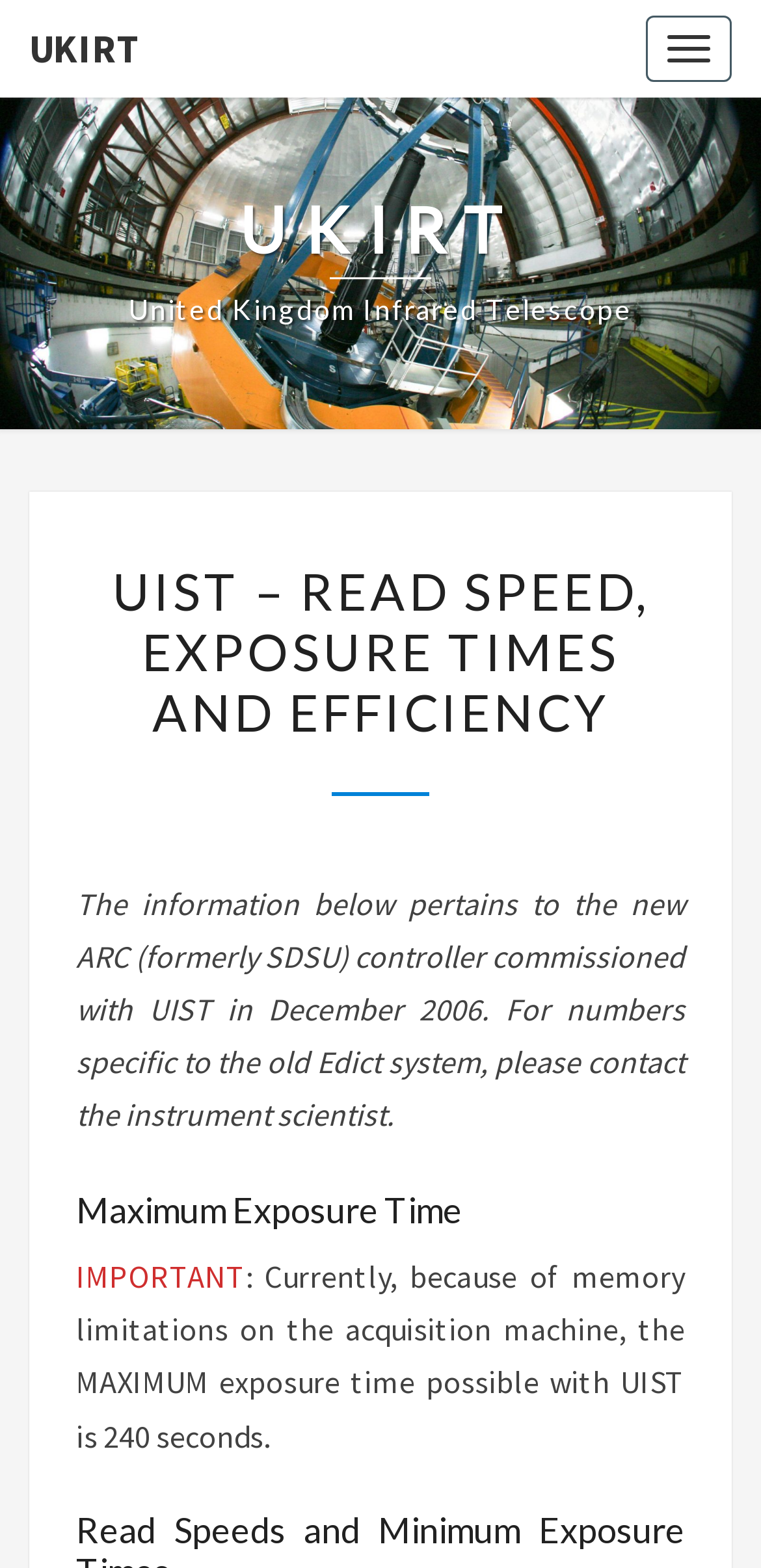What is the purpose of contacting the instrument scientist?
Answer the question with as much detail as you can, using the image as a reference.

The purpose of contacting the instrument scientist is mentioned in the paragraph that describes the information below. It is stated that for numbers specific to the old Edict system, one should contact the instrument scientist.